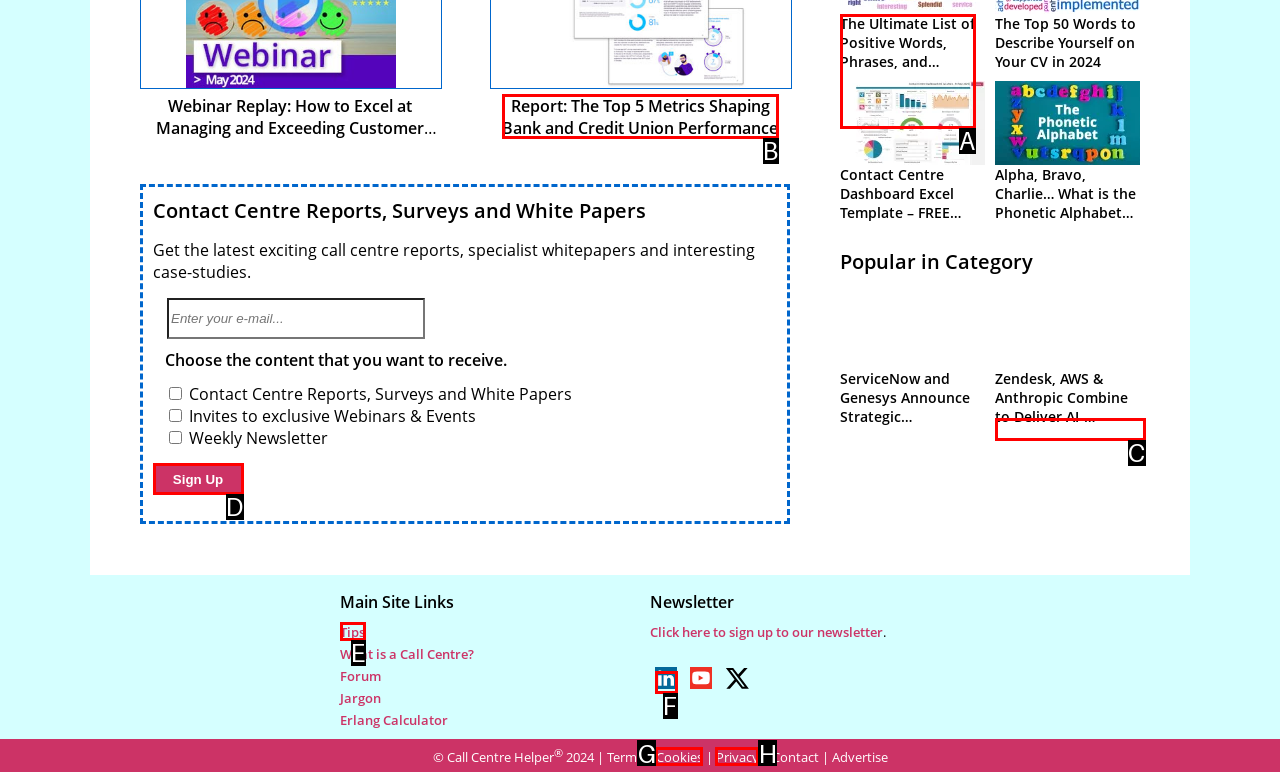From the provided choices, determine which option matches the description: alex@mauirealestatesearch.com. Respond with the letter of the correct choice directly.

None